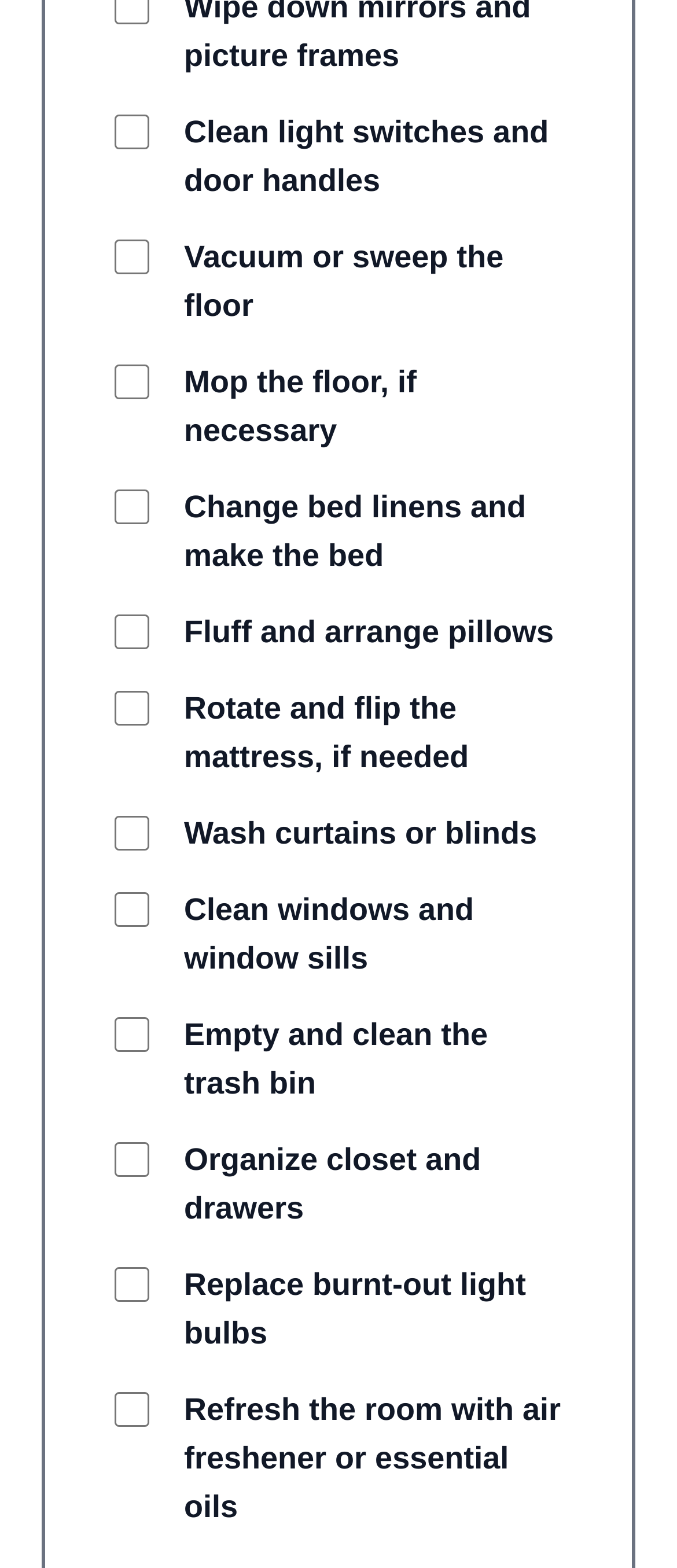How many cleaning tasks are listed?
From the image, respond with a single word or phrase.

12